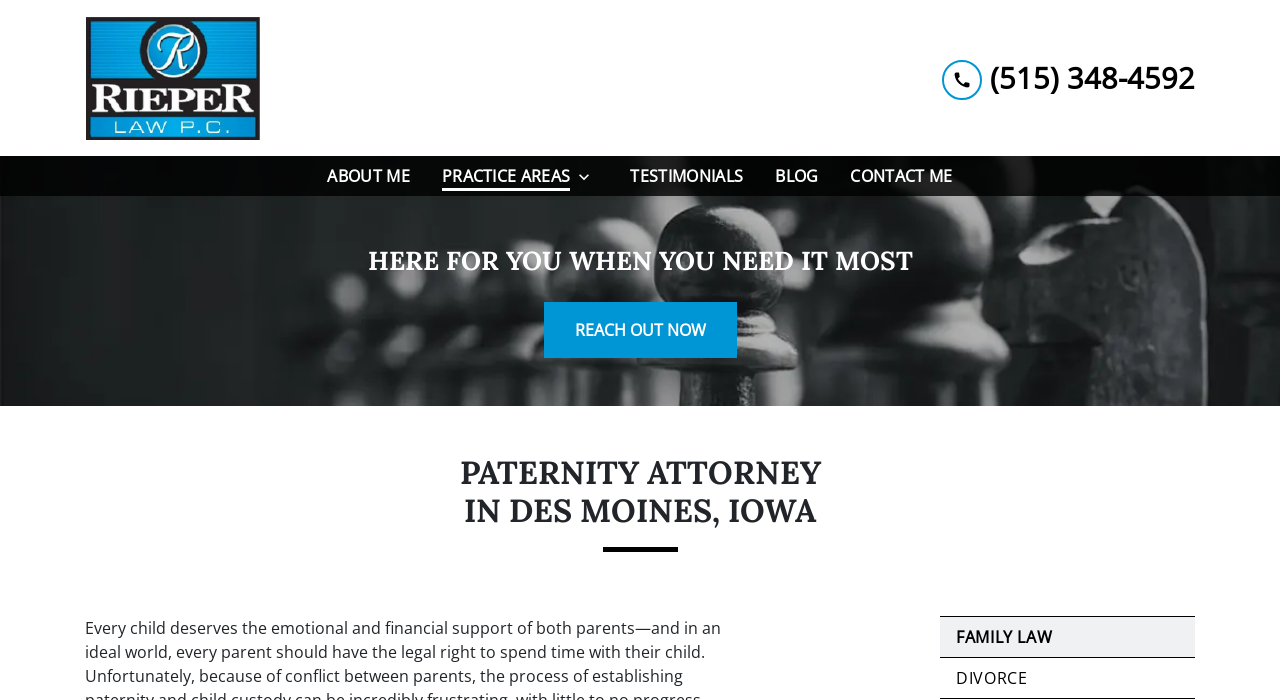Kindly provide the bounding box coordinates of the section you need to click on to fulfill the given instruction: "reach out now".

[0.425, 0.431, 0.575, 0.511]